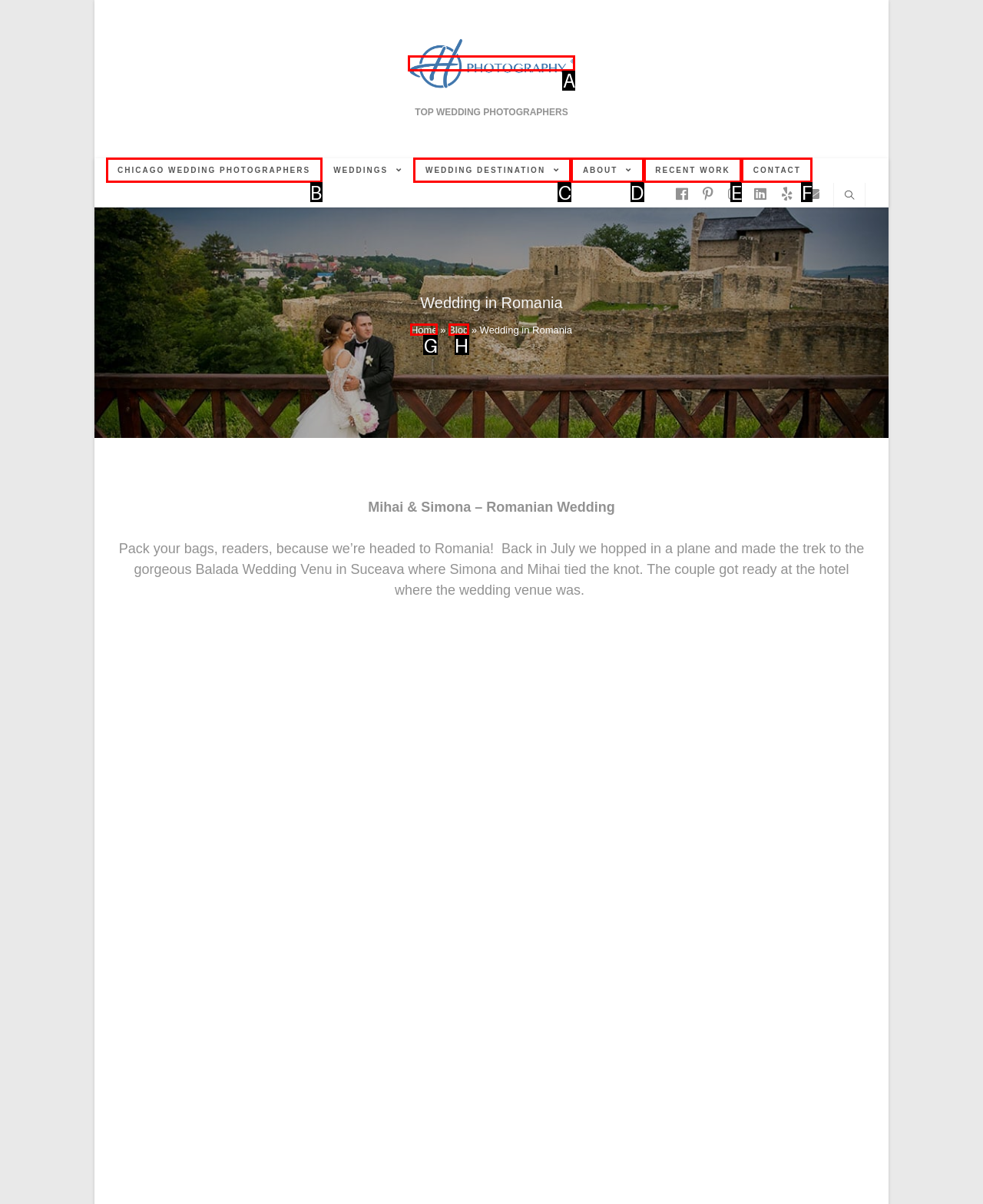Tell me which letter corresponds to the UI element that should be clicked to fulfill this instruction: Click on the 'H Photography | Chicago | Wedding Photographers' link
Answer using the letter of the chosen option directly.

A